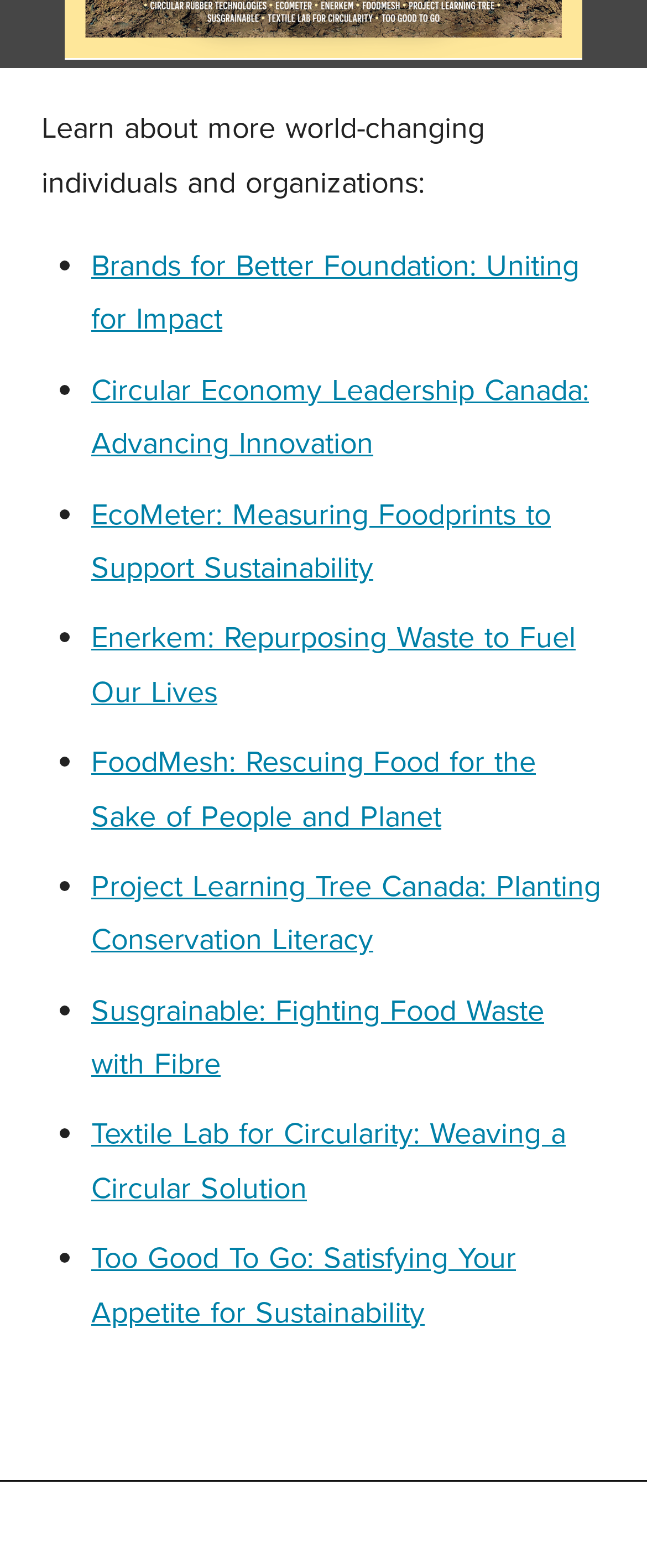Identify the bounding box coordinates for the element you need to click to achieve the following task: "Explore Circular Economy Leadership Canada". Provide the bounding box coordinates as four float numbers between 0 and 1, in the form [left, top, right, bottom].

[0.141, 0.235, 0.91, 0.295]